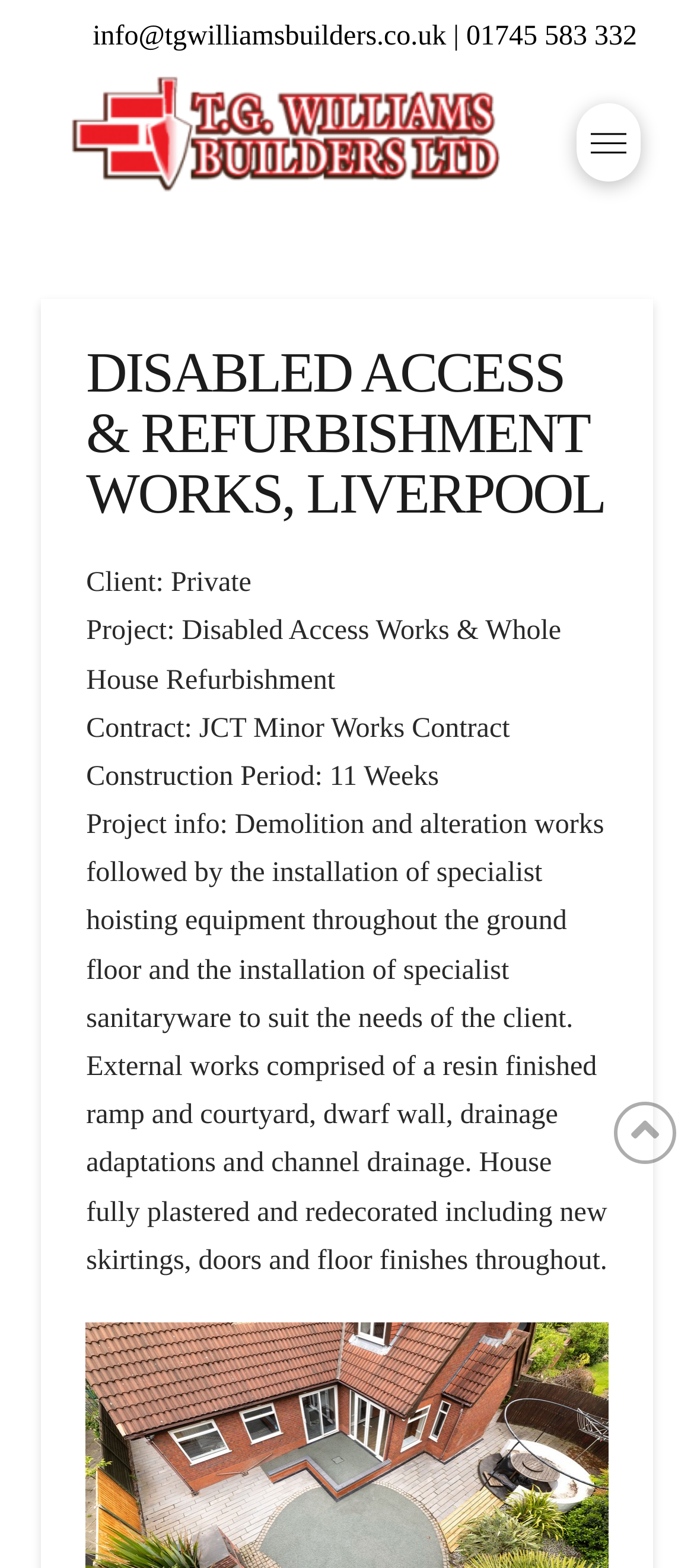What type of contract was used for the project?
Answer the question with a detailed explanation, including all necessary information.

I found the contract type by reading the text under the company's logo and contact information. It is written as 'Contract: JCT Minor Works Contract', so I extracted the contract type from that sentence.